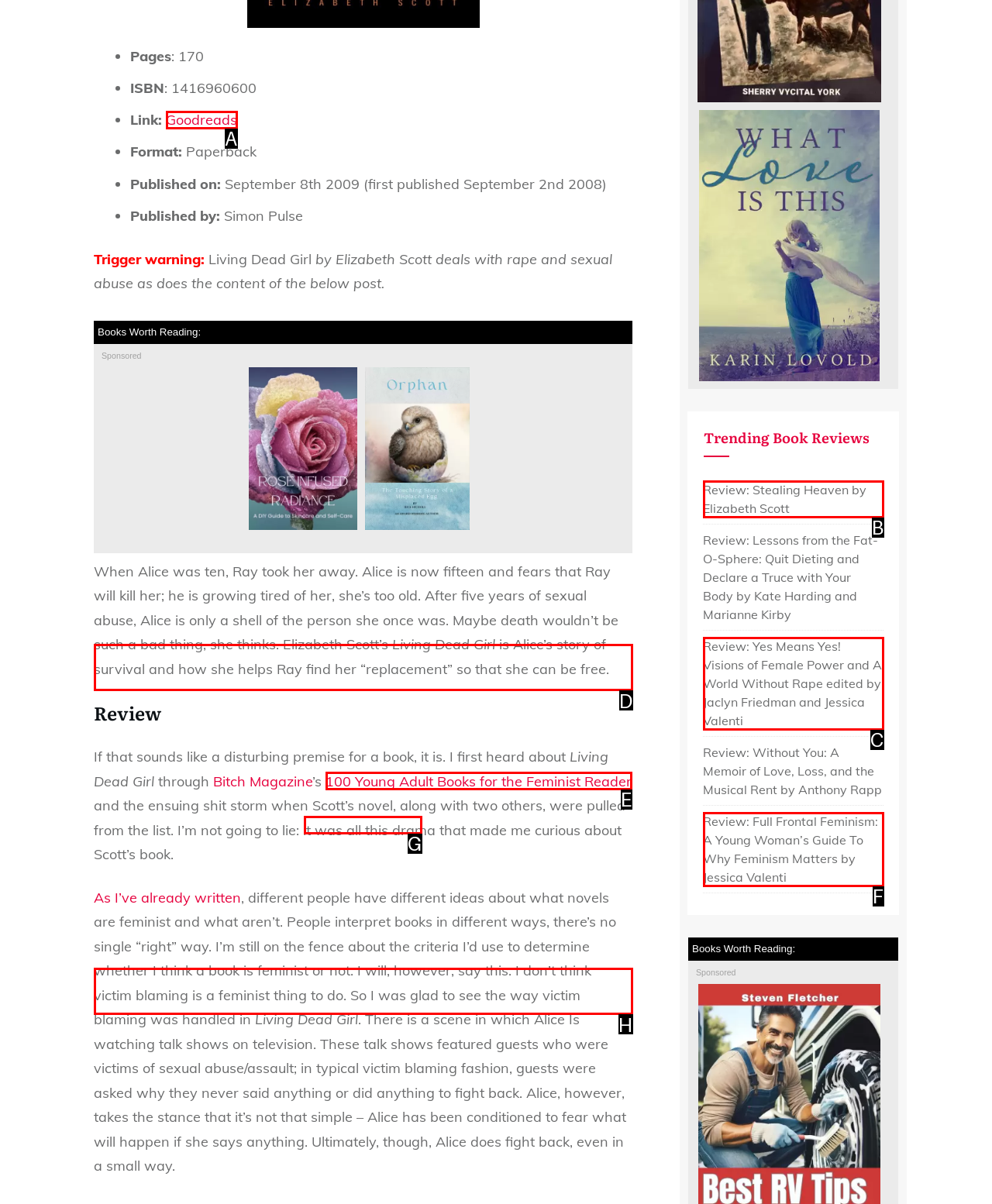Choose the HTML element that best fits the given description: Books Worth Reading:Sponsored.book0{display:none;}. Answer by stating the letter of the option.

D